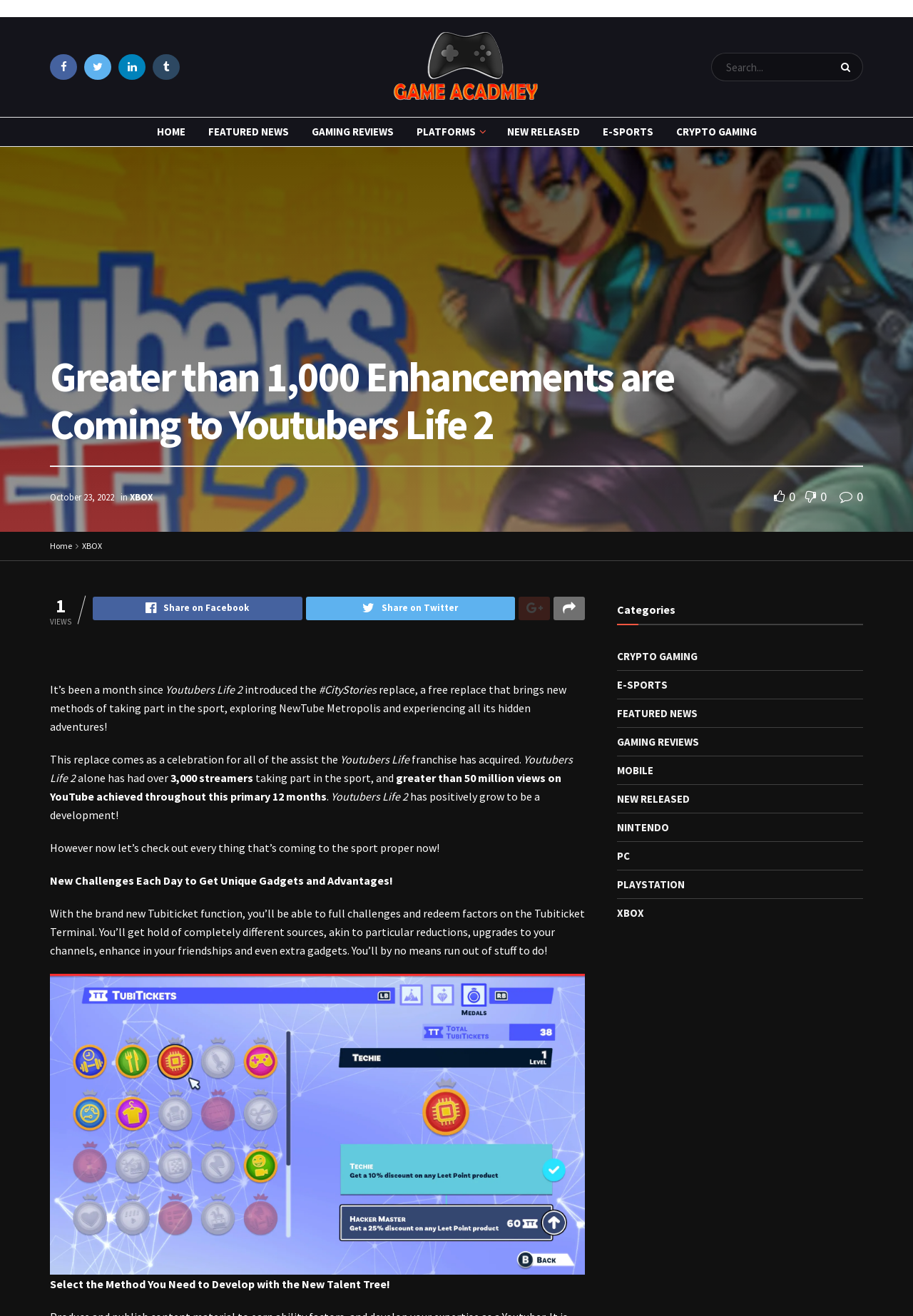Find the coordinates for the bounding box of the element with this description: "E-Sports".

[0.676, 0.513, 0.731, 0.528]